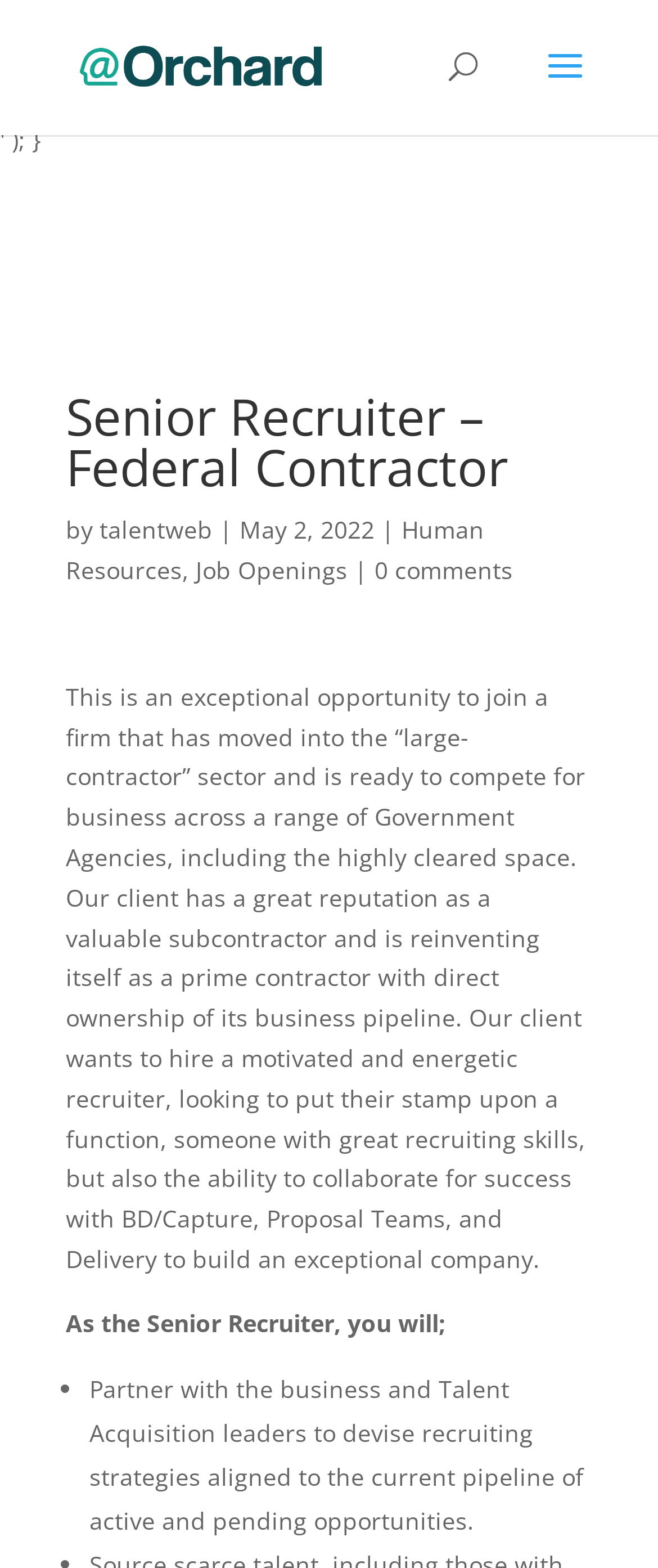What is the role of the Senior Recruiter?
Refer to the screenshot and deliver a thorough answer to the question presented.

The role of the Senior Recruiter is obtained from the ListMarker element '•' and the subsequent StaticText element 'Partner with the business and Talent Acquisition leaders to devise recruiting strategies aligned to the current pipeline of active and pending opportunities.' which describes one of the responsibilities of the job.